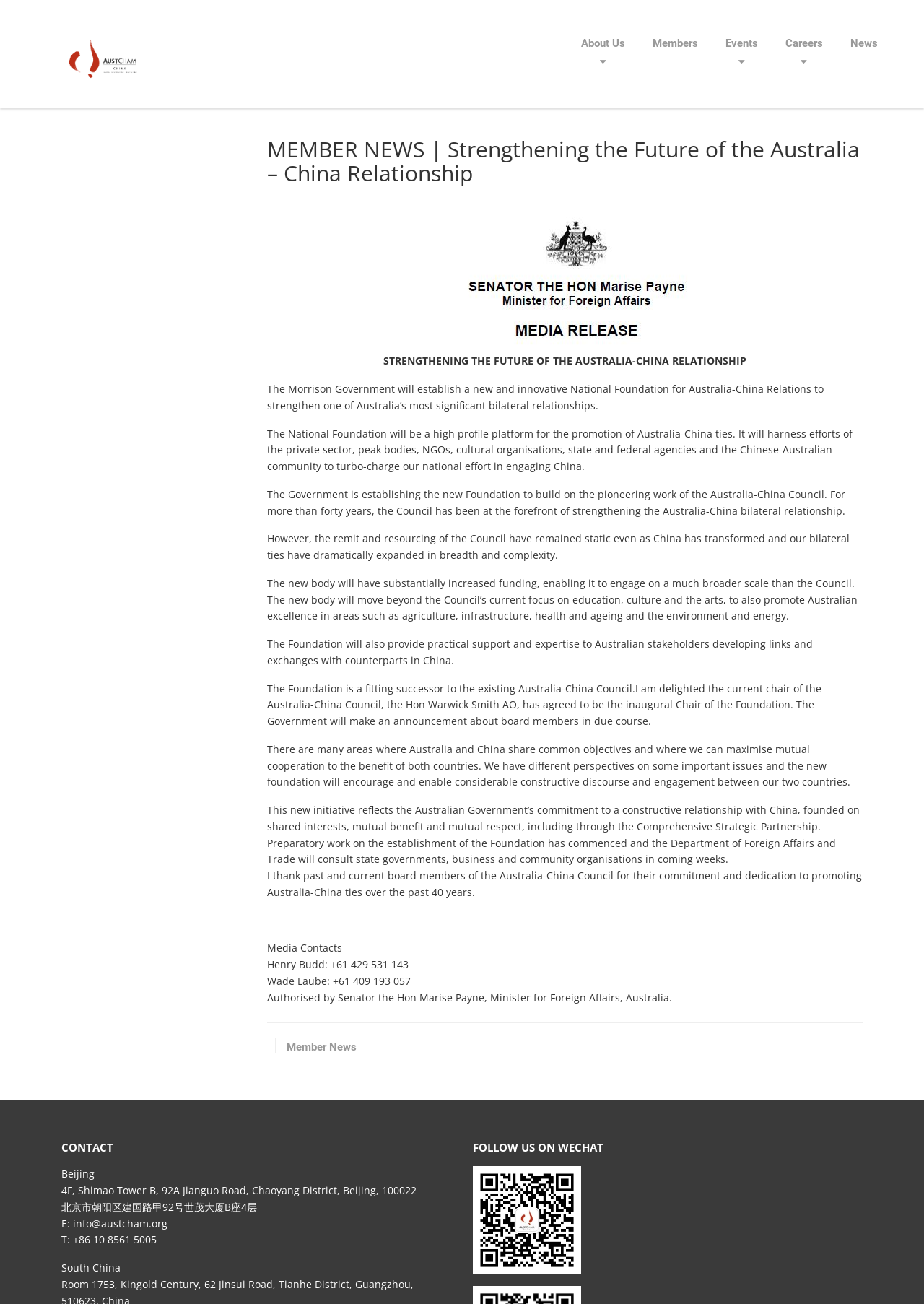Generate a detailed explanation of the webpage's features and information.

This webpage is about the Australia-China Chamber of Commerce, specifically featuring a news article titled "Strengthening the Future of the Australia – China Relationship". 

At the top of the page, there is a navigation menu with five links: "About Us", "Members", "Events", "Careers", and "News". Below the navigation menu, there is a main content area with an article about the Australian government's plan to establish a new National Foundation for Australia-China Relations. The article is divided into several paragraphs, each discussing the purpose and goals of the foundation.

To the left of the article, there is a sidebar with a heading "CONTACT" and contact information for the Beijing and South China offices, including addresses, emails, and phone numbers. 

At the bottom of the page, there is a footer section with a link to "Member News" and a heading "FOLLOW US ON WECHAT" accompanied by a WeChat QR code image.

There are two images on the page: the Austcham China logo at the top and the WeChat QR code image at the bottom.